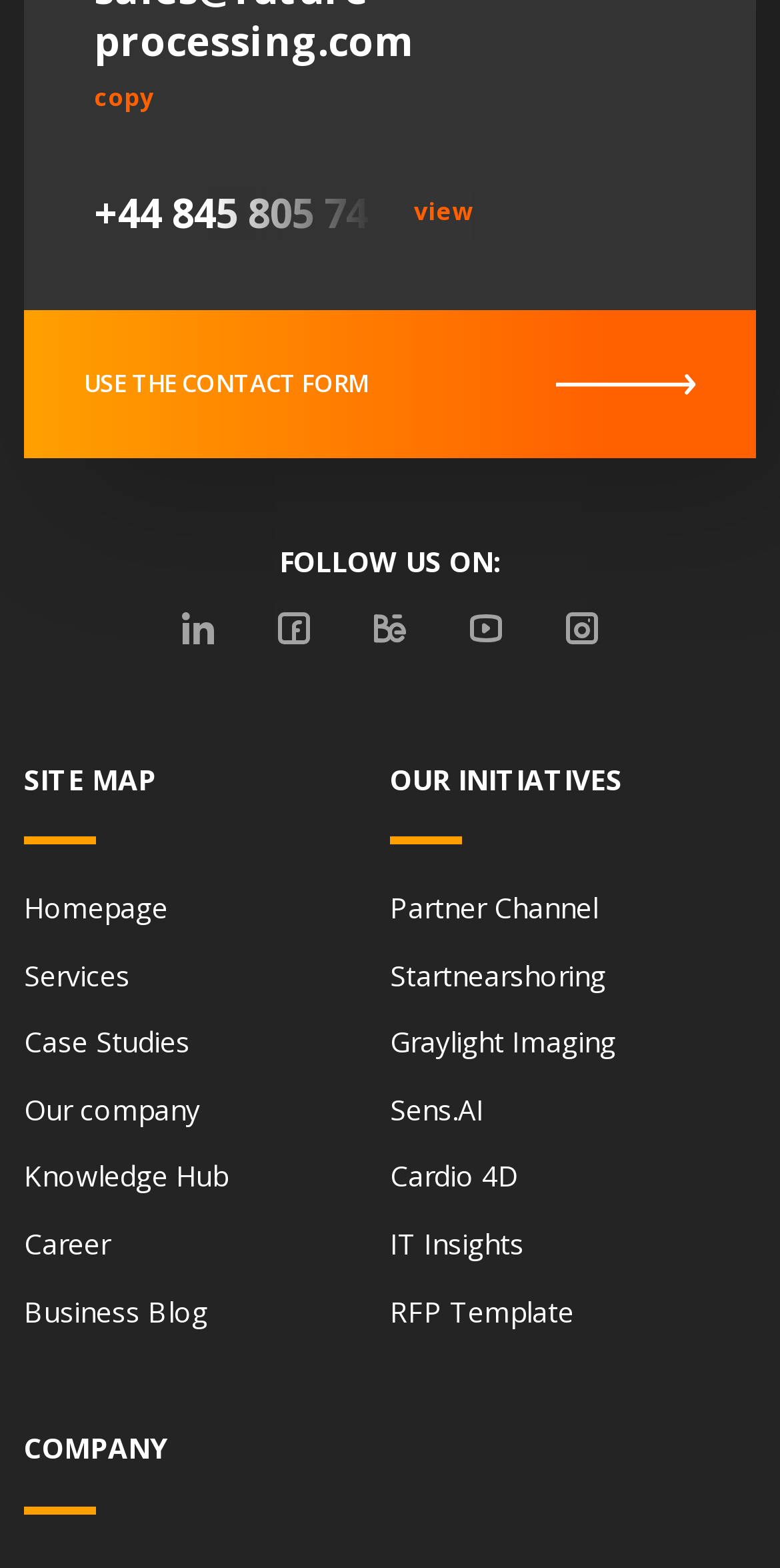Use the information in the screenshot to answer the question comprehensively: How many links are in the 'OUR INITIATIVES' section?

The 'OUR INITIATIVES' section has 7 links because there are 7 links listed under the 'OUR INITIATIVES' heading, starting from 'Partner Channel' and ending at 'RFP Template'.